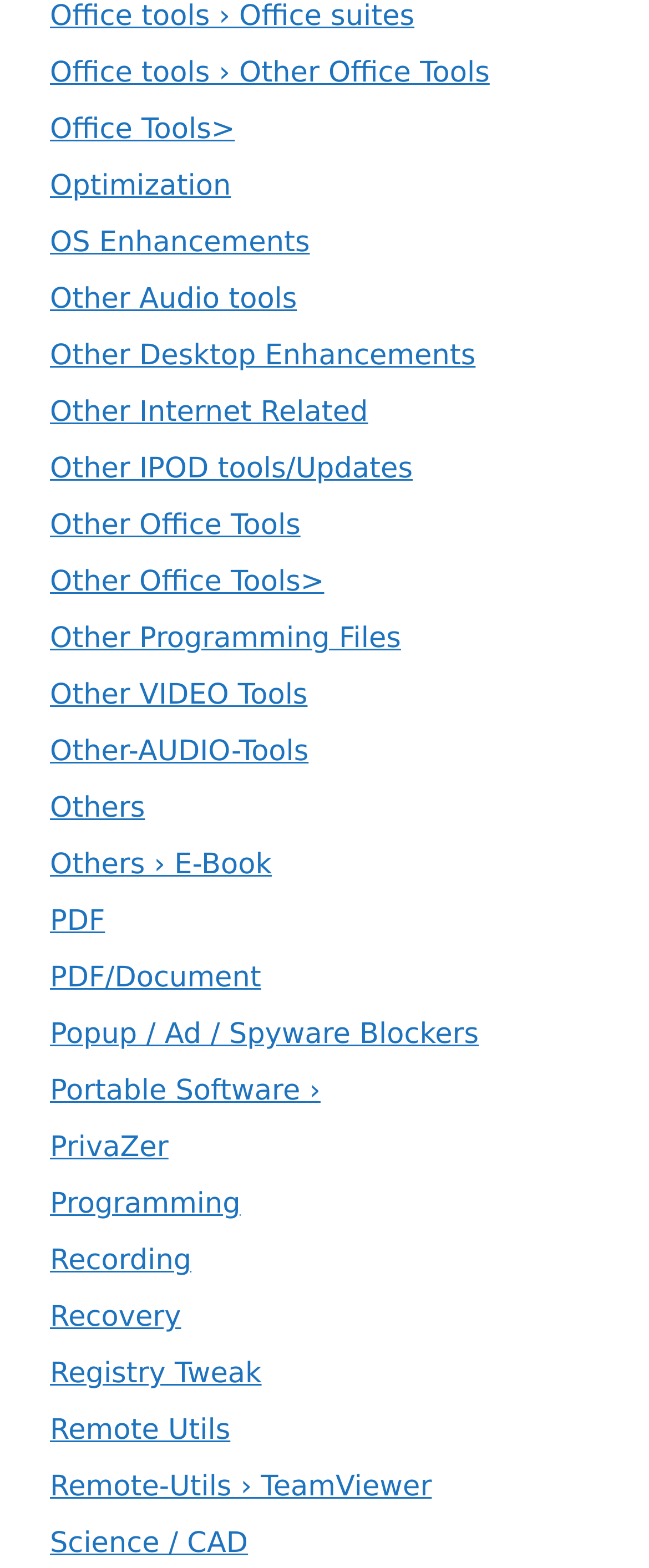Please predict the bounding box coordinates of the element's region where a click is necessary to complete the following instruction: "Learn about Science and CAD". The coordinates should be represented by four float numbers between 0 and 1, i.e., [left, top, right, bottom].

[0.077, 0.974, 0.382, 0.996]